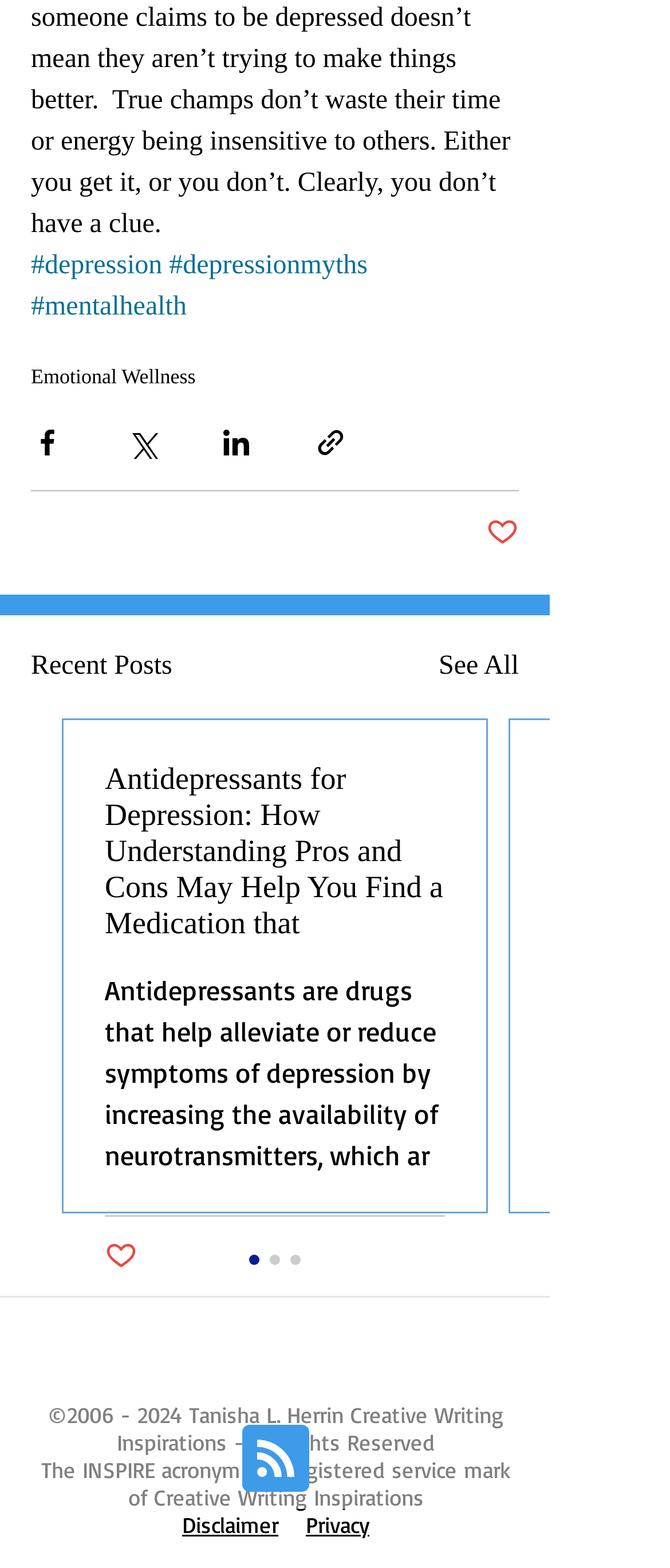Find the bounding box coordinates of the element's region that should be clicked in order to follow the given instruction: "Flag the review". The coordinates should consist of four float numbers between 0 and 1, i.e., [left, top, right, bottom].

None